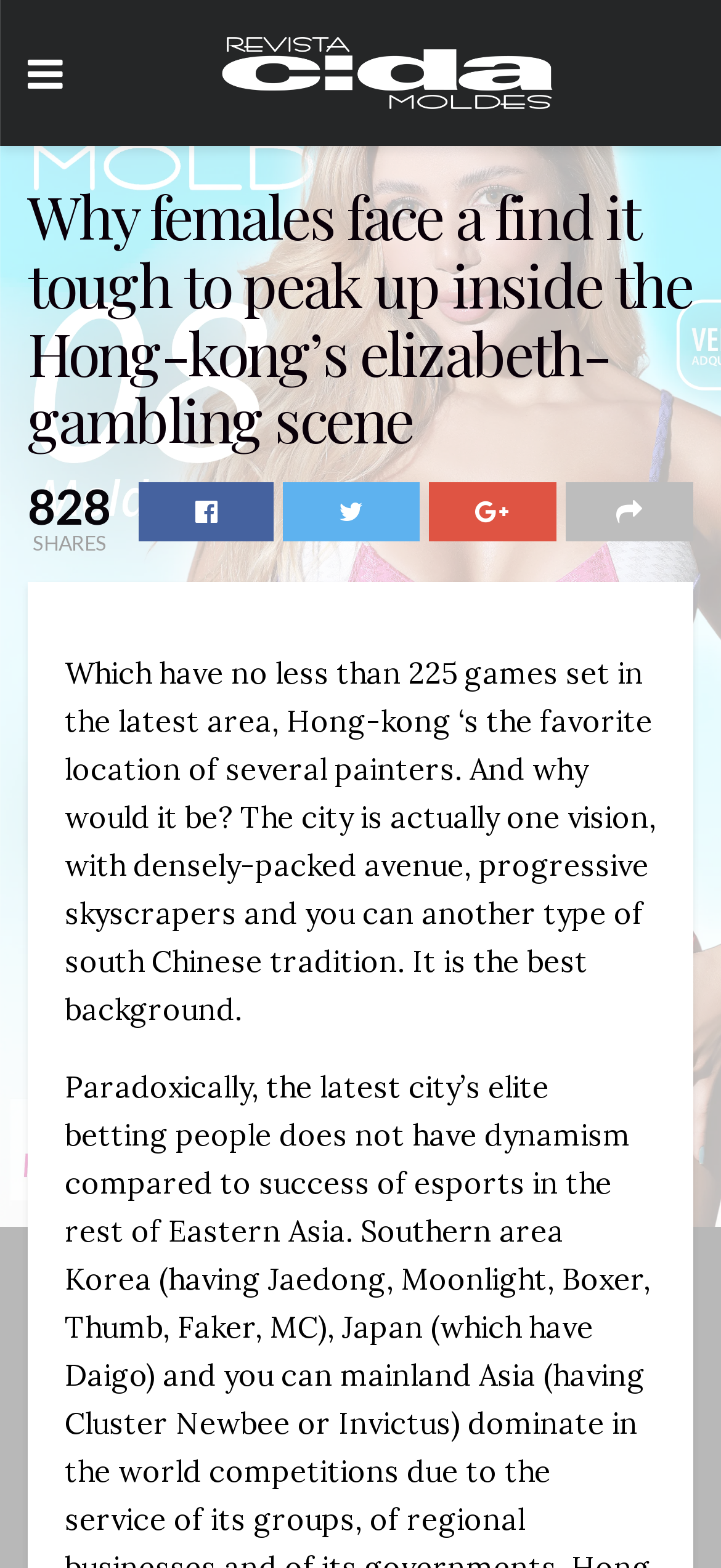Create a detailed summary of all the visual and textual information on the webpage.

The webpage appears to be an article about women in Hong Kong's gambling scene. At the top left, there is a small icon represented by a Unicode character '\uf0c9'. Next to it, there is a link to "Revista Cida Moldes" which also has an accompanying image with the same name. 

Below these elements, there is a heading that summarizes the article's title, "Why females face a find it tough to peak up inside the Hong-kong’s elizabeth-gambling scene". 

On the right side of the heading, there are several social media links, represented by icons '\uf230', '\uf099', '\uf0d5', and '\uf064', which are evenly spaced and aligned horizontally. 

Below the heading, there is a small text "828" and another text "SHARES" which are positioned close to each other. 

The main content of the article starts below these elements, with a paragraph of text that describes Hong Kong as a favorite location for painters, citing its densely-packed avenues, progressive skyscrapers, and South Chinese tradition as reasons why.